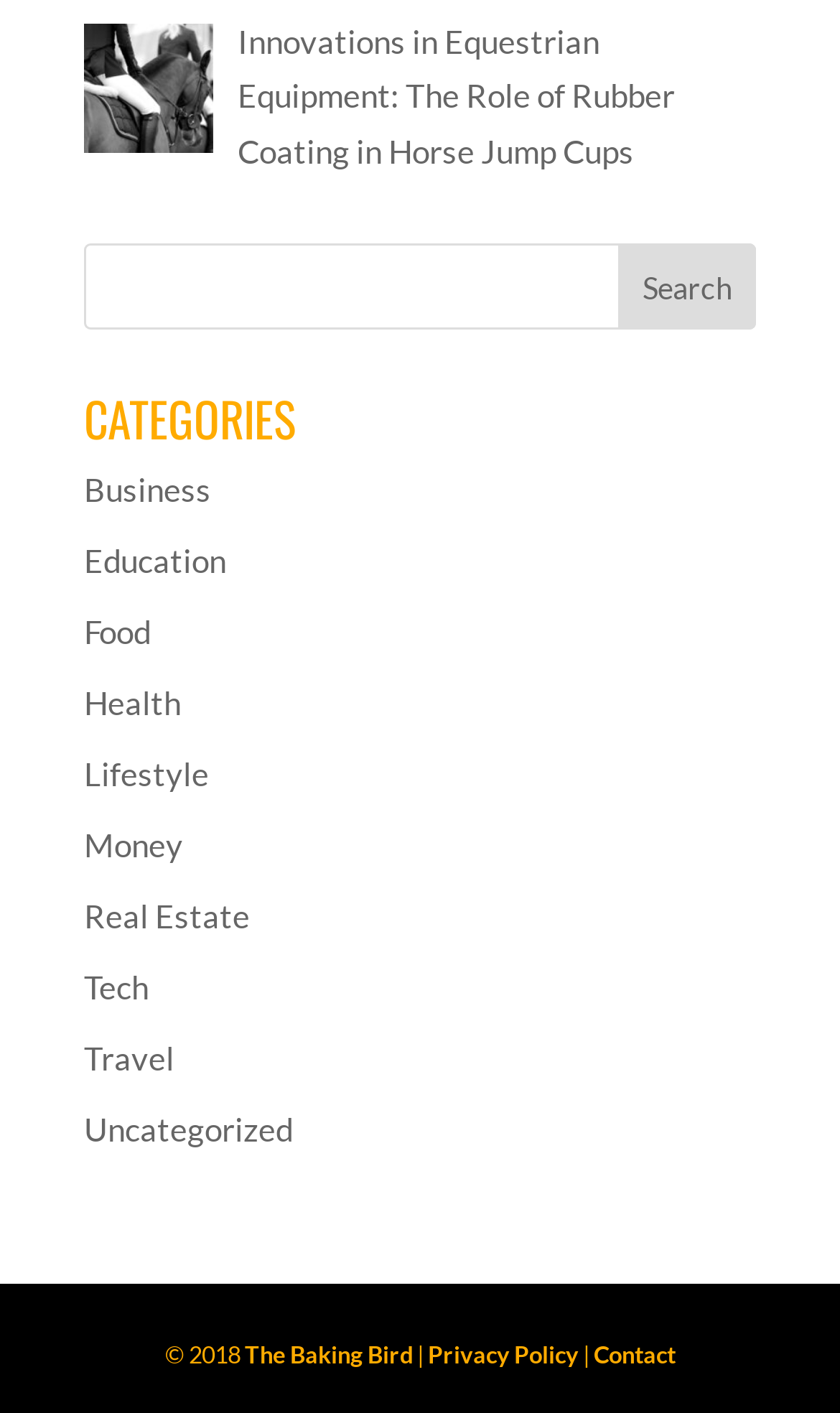Provide the bounding box coordinates of the HTML element this sentence describes: "The Baking Bird".

[0.291, 0.948, 0.491, 0.968]